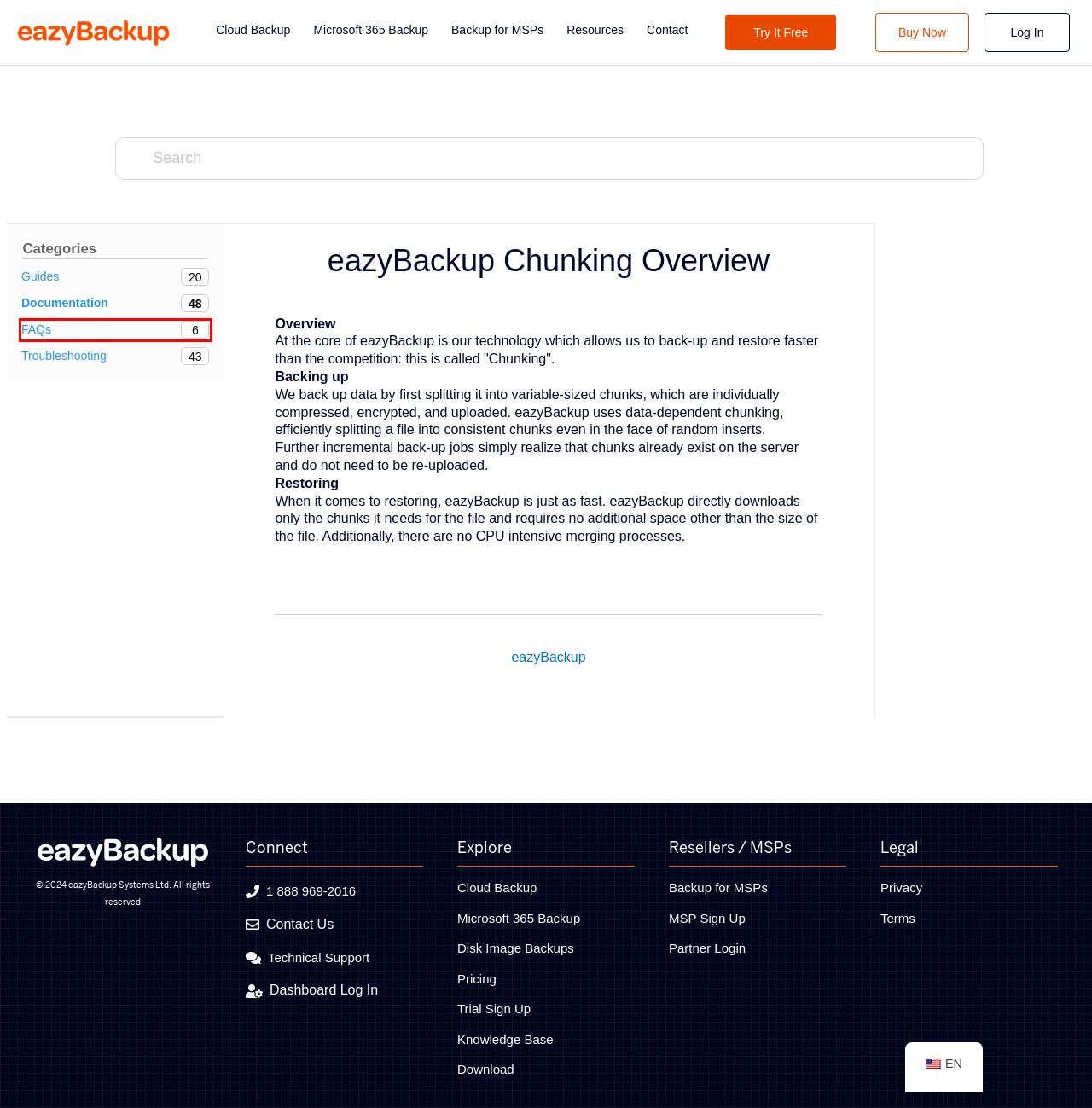Examine the screenshot of a webpage with a red bounding box around a UI element. Your task is to identify the webpage description that best corresponds to the new webpage after clicking the specified element. The given options are:
A. FAQs Archives - eazyBackup
B. Online Backup Service for MSPs | eazyBackup
C. Downloads - eazyBackup
D. Documentation Archives - eazyBackup
E. Knowledge Base | eazyBackup
F. Login - eazyBackup
G. Canada's Best Online Backup and Cloud Storage Services
H. Contact Us | eazyBackup

A